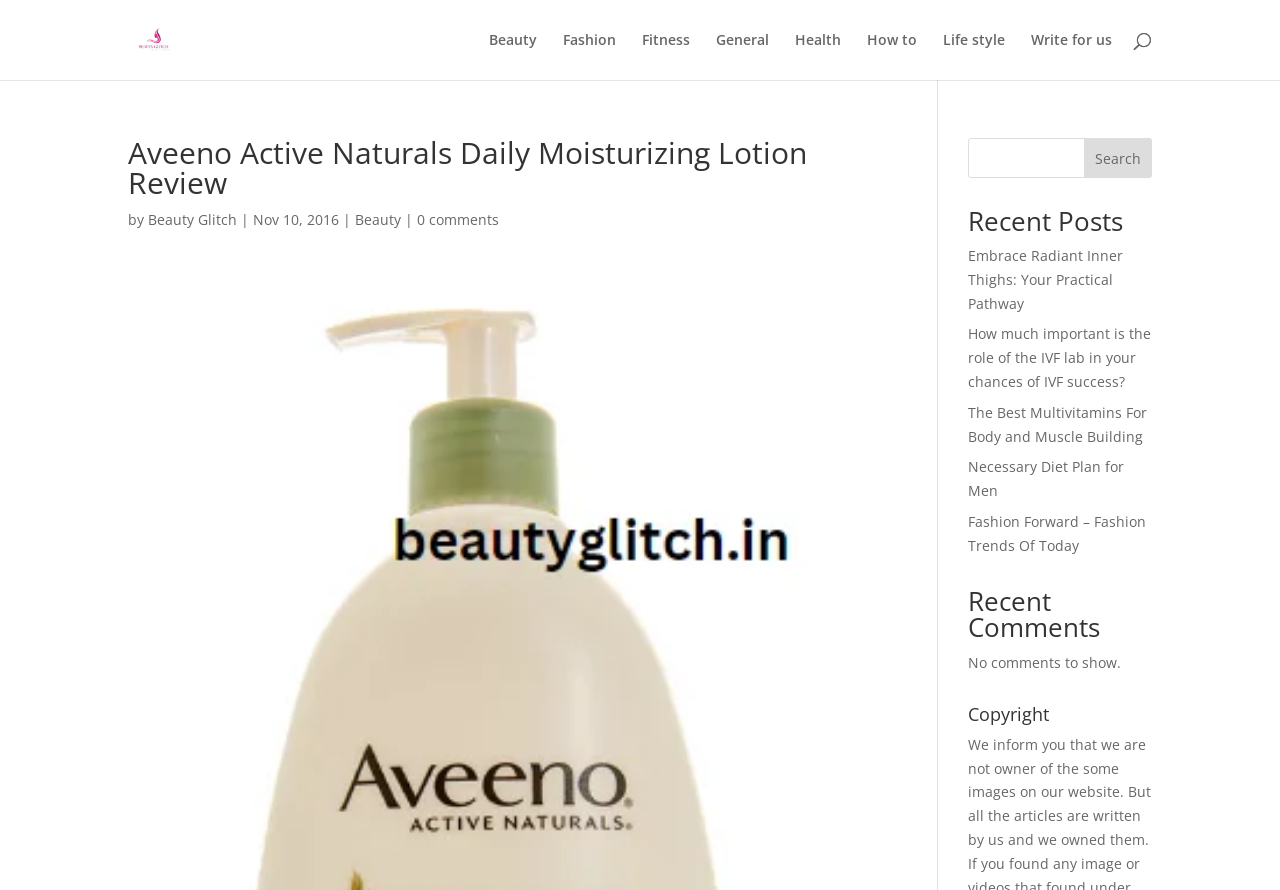Detail the features and information presented on the webpage.

This webpage is a review of Aveeno Active Naturals Daily Moisturizing Lotion. At the top, there is a logo of "Beauty Glitch - World's Best Guide To Being You!" with a link to the website. Below the logo, there are several links to different categories, including "Beauty", "Fashion", "Fitness", "General", "Health", "How to", "Life style", and "Write for us".

The main content of the webpage is the review of the lotion, which is headed by "Aveeno Active Naturals Daily Moisturizing Lotion Review". The review is attributed to "Beauty Glitch" and is dated "Nov 10, 2016". There is also a link to the "Beauty" category below the review title.

On the right side of the webpage, there is a search bar with a search button. Below the search bar, there is a section titled "Recent Posts" that lists several article links, including "Embrace Radiant Inner Thighs: Your Practical Pathway", "How much important is the role of the IVF lab in your chances of IVF success?", and others.

Further down, there is a section titled "Recent Comments" that currently shows no comments. Finally, at the bottom of the webpage, there is a copyright notice.